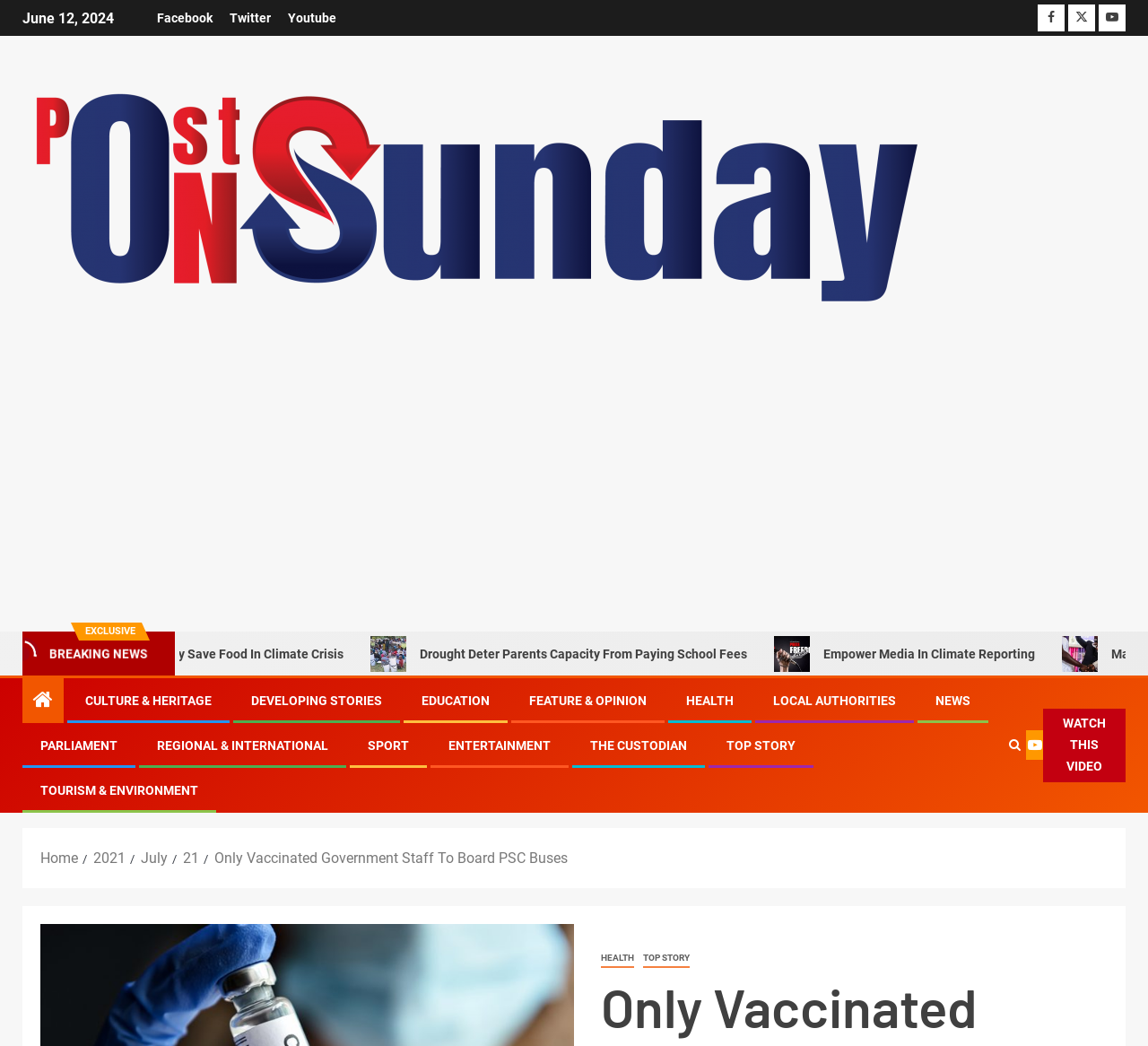Please locate the bounding box coordinates for the element that should be clicked to achieve the following instruction: "Go to HEALTH category". Ensure the coordinates are given as four float numbers between 0 and 1, i.e., [left, top, right, bottom].

[0.598, 0.663, 0.639, 0.677]